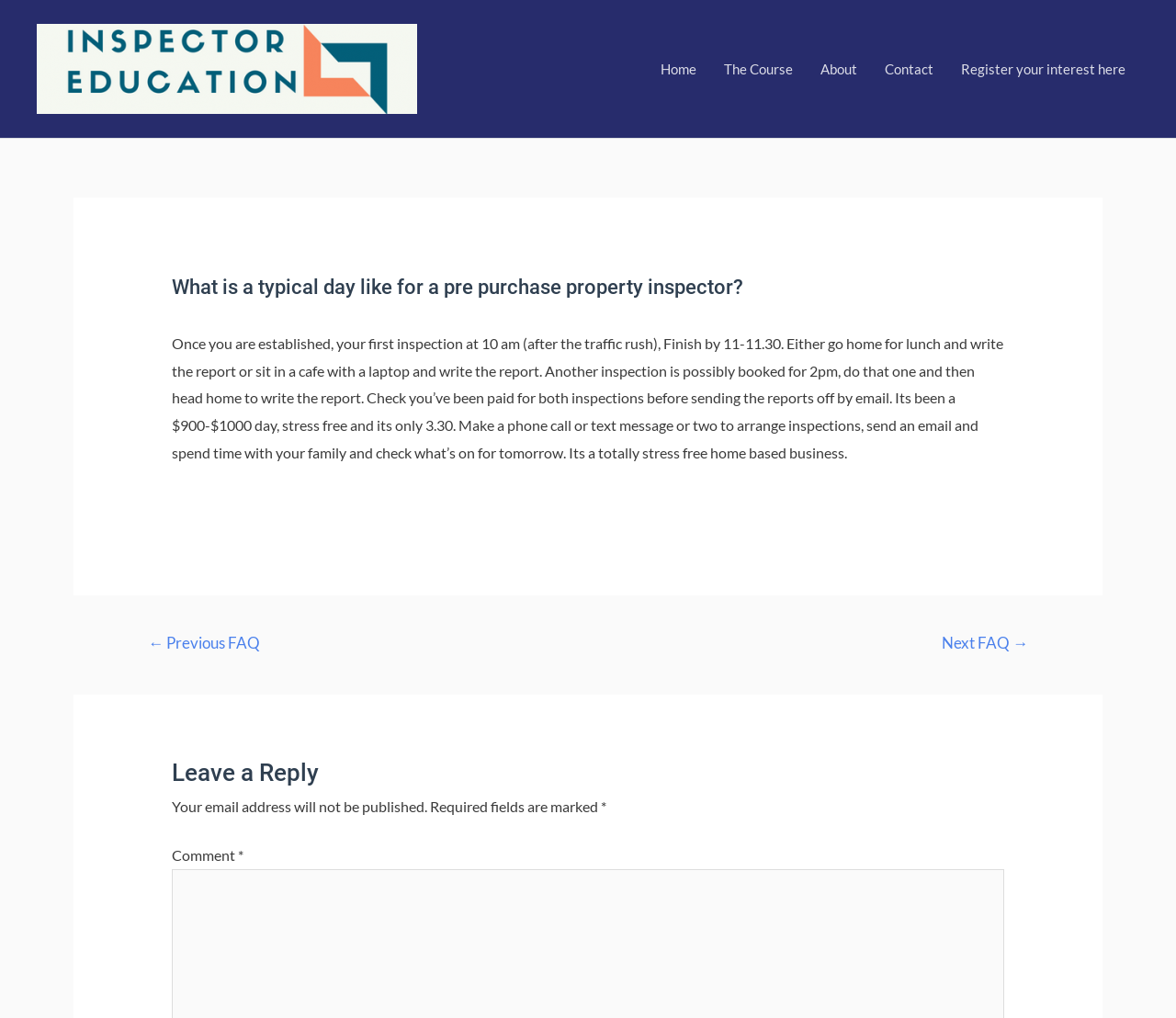Identify the bounding box for the UI element that is described as follows: "Register your interest here".

[0.805, 0.036, 0.969, 0.099]